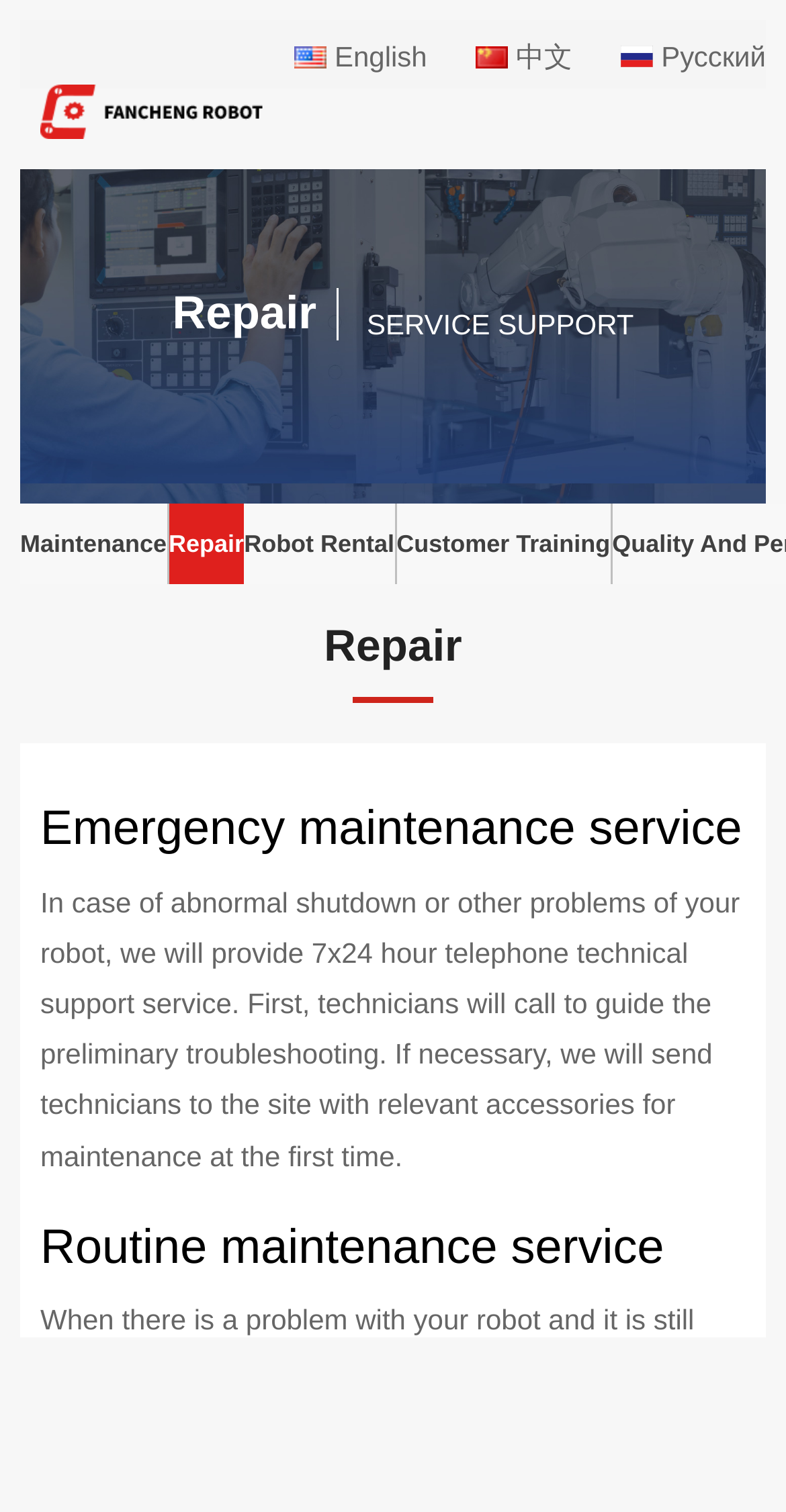How many types of services are listed on this webpage?
From the image, provide a succinct answer in one word or a short phrase.

4